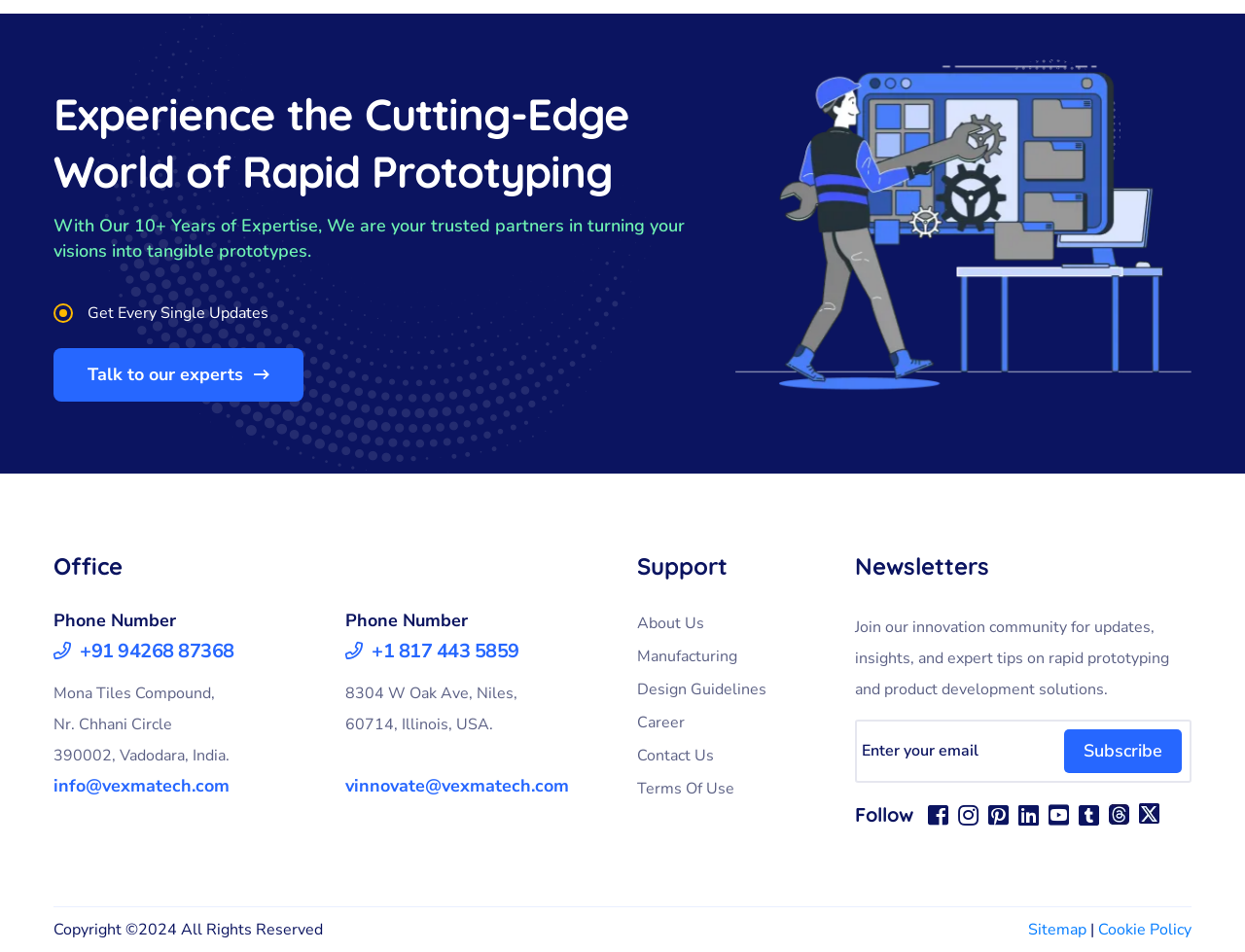Answer the question below in one word or phrase:
What is the phone number of the office in India?

+91 94268 87368